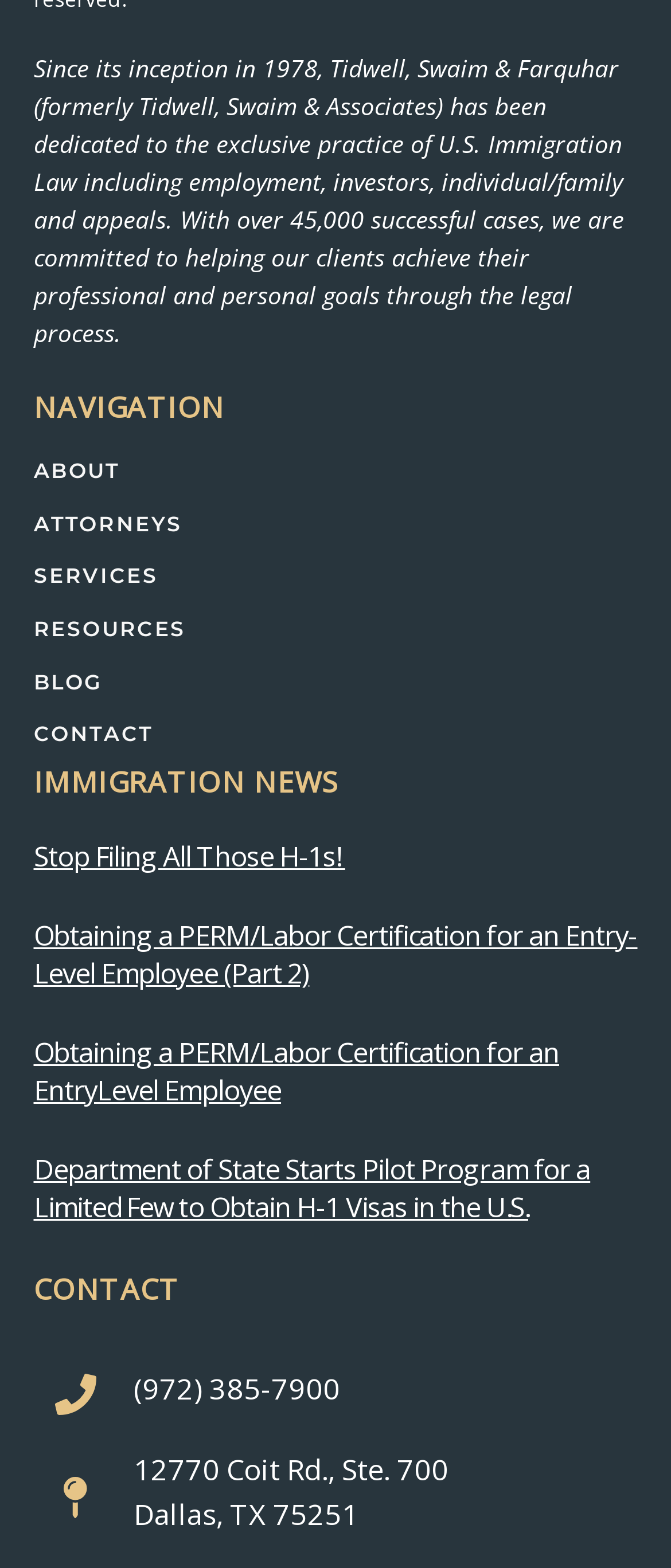How many successful cases has Tidwell, Swaim & Farquhar had?
From the image, provide a succinct answer in one word or a short phrase.

over 45,000